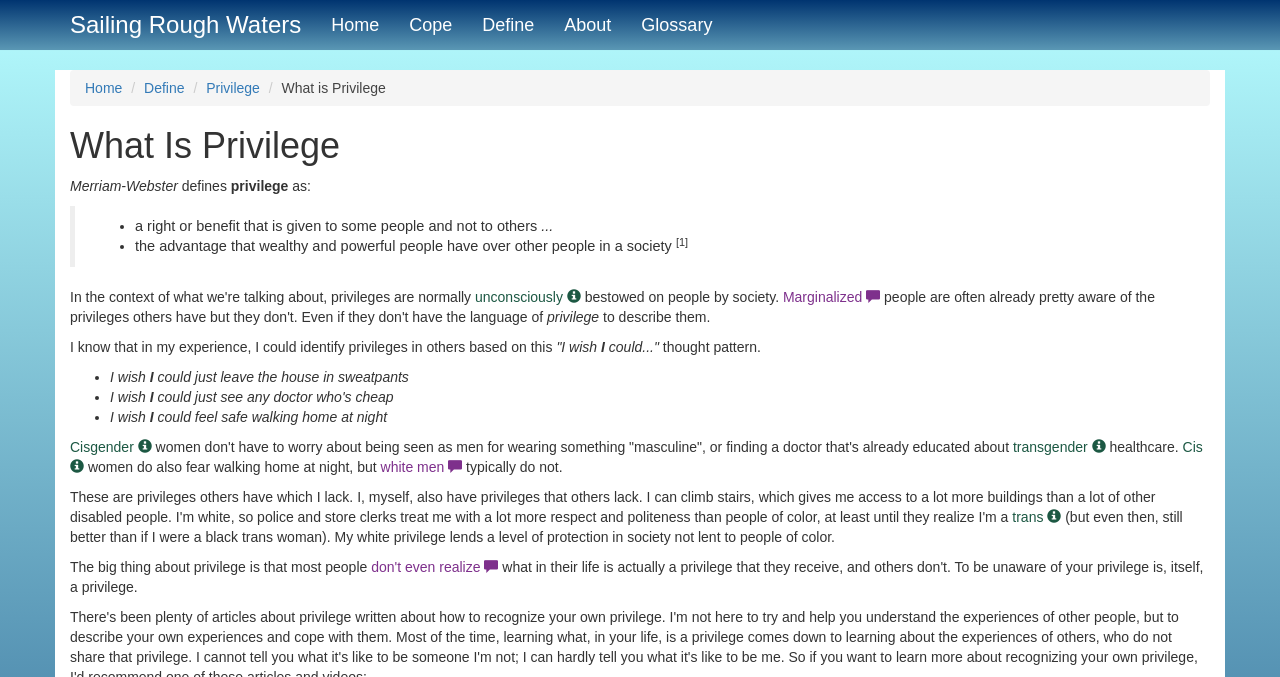Identify and provide the text content of the webpage's primary headline.

What Is Privilege